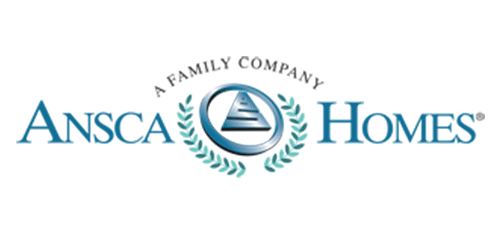Answer the question below using just one word or a short phrase: 
How many years has Ansca been in the real estate development industry?

over 40 years